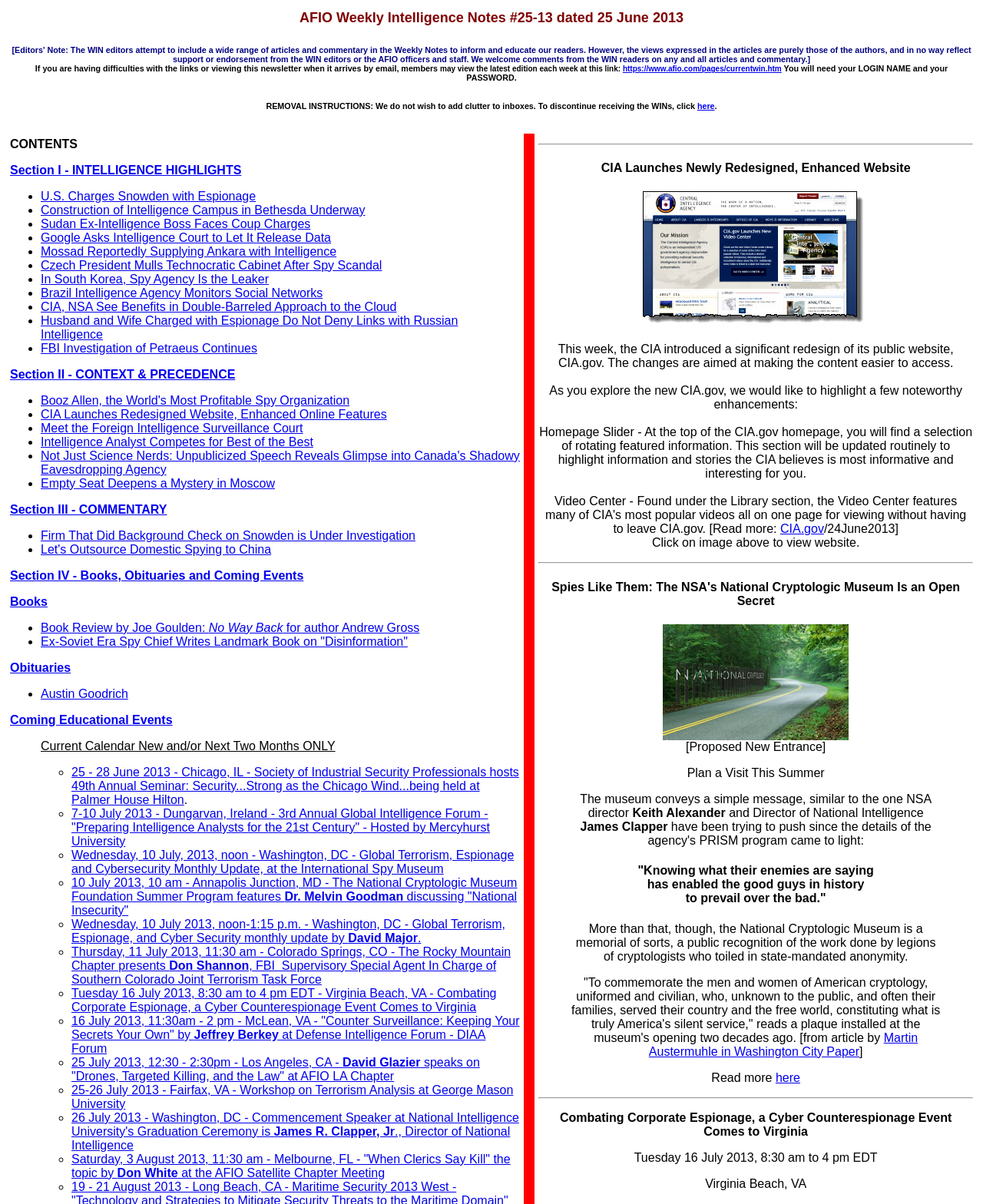Determine the bounding box coordinates of the element's region needed to click to follow the instruction: "Read the article about U.S. Charges Snowden with Espionage". Provide these coordinates as four float numbers between 0 and 1, formatted as [left, top, right, bottom].

[0.041, 0.157, 0.26, 0.168]